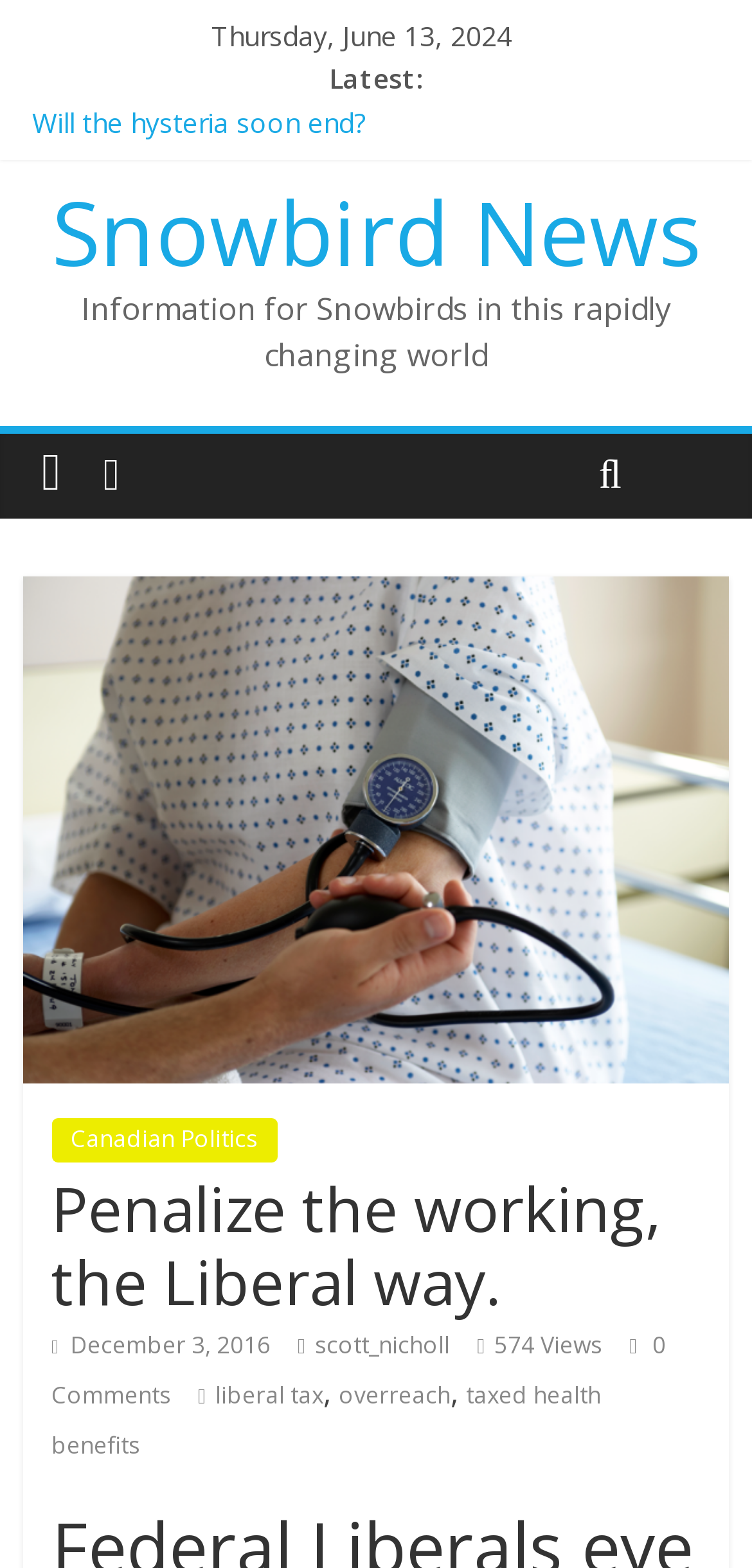Please provide a one-word or phrase answer to the question: 
What is the name of the news organization?

Snowbird News